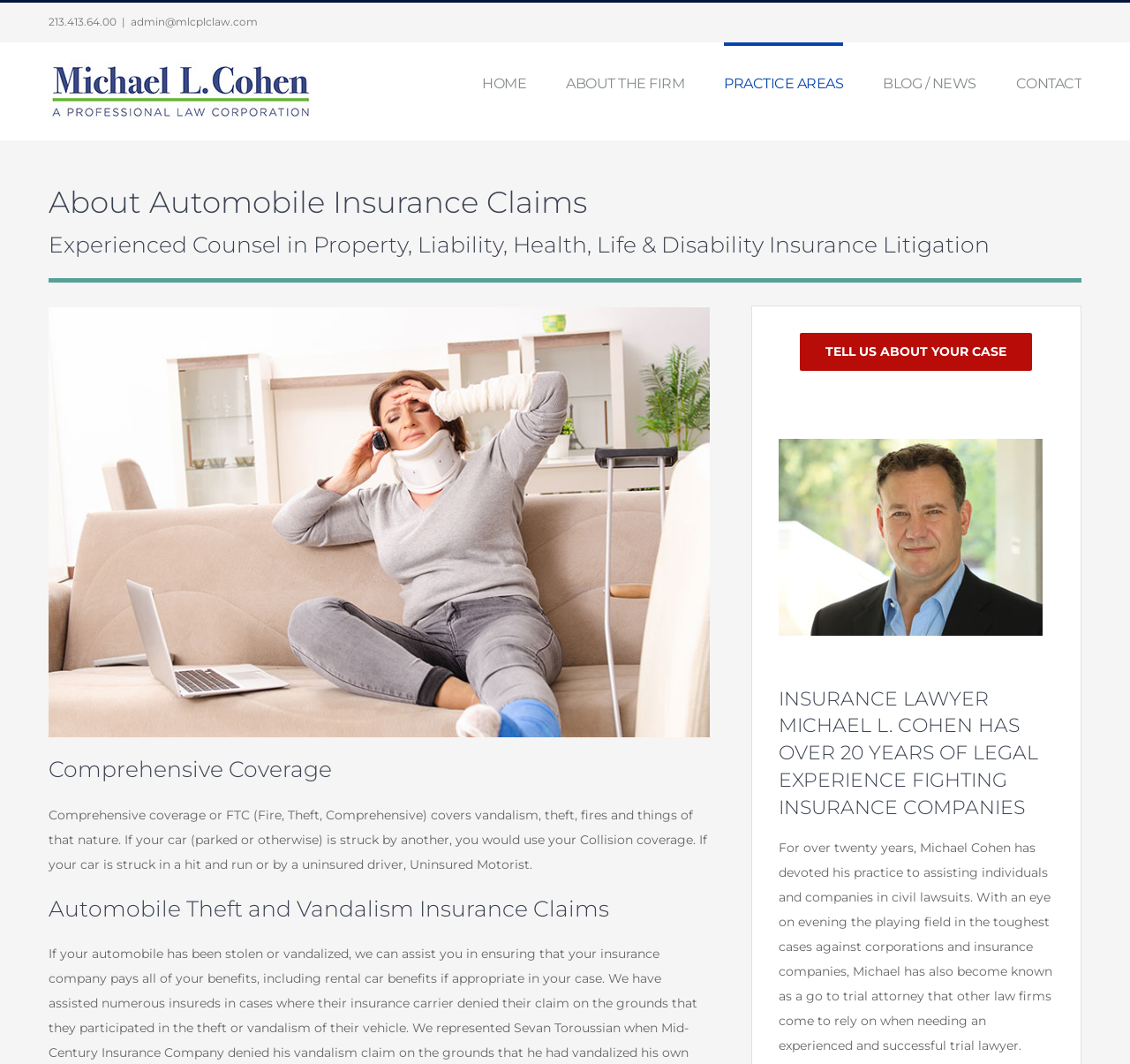Please specify the coordinates of the bounding box for the element that should be clicked to carry out this instruction: "Click the 'HOME' link". The coordinates must be four float numbers between 0 and 1, formatted as [left, top, right, bottom].

[0.427, 0.04, 0.466, 0.115]